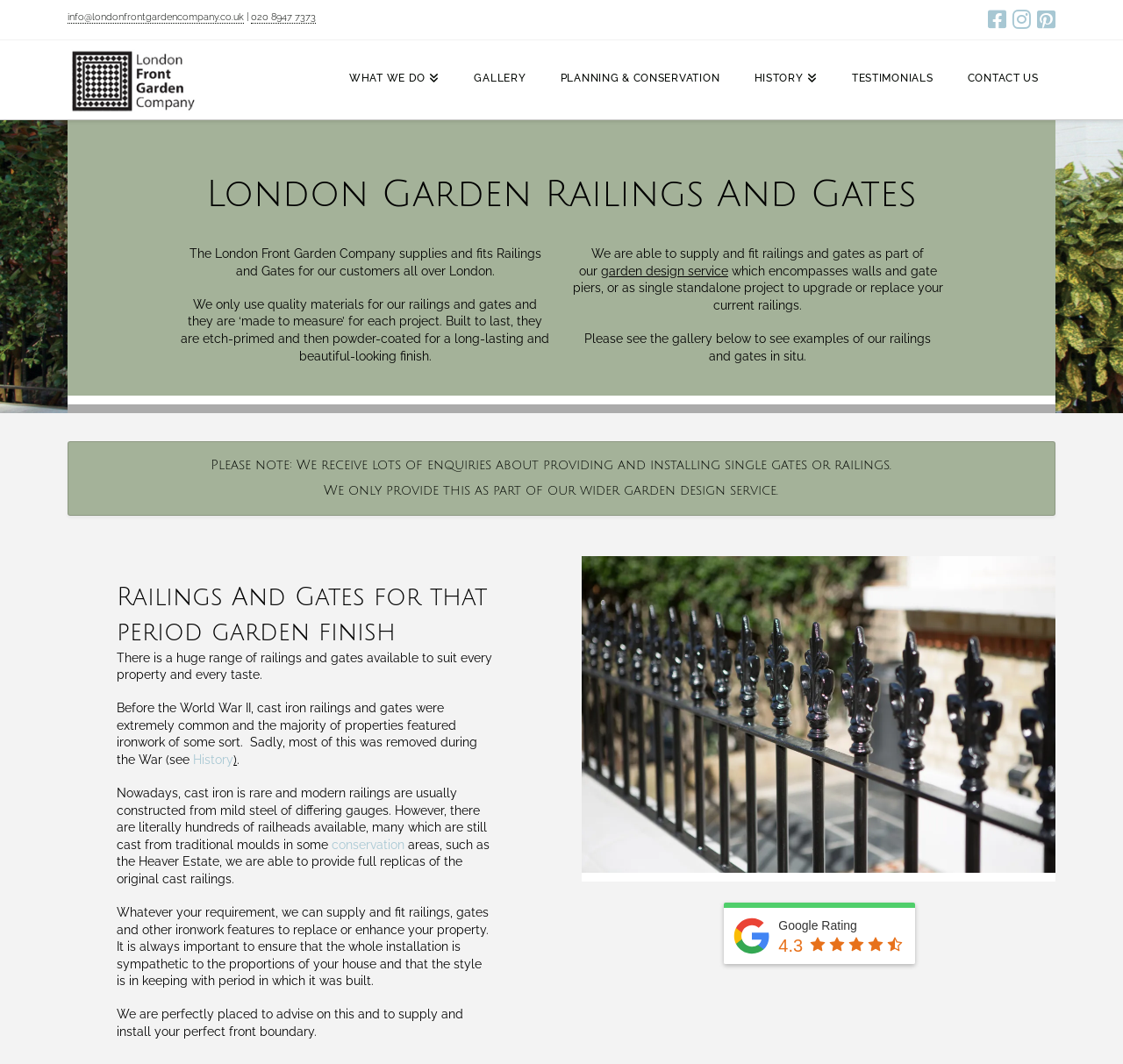What is the main heading of this webpage? Please extract and provide it.

London Garden Railings And Gates